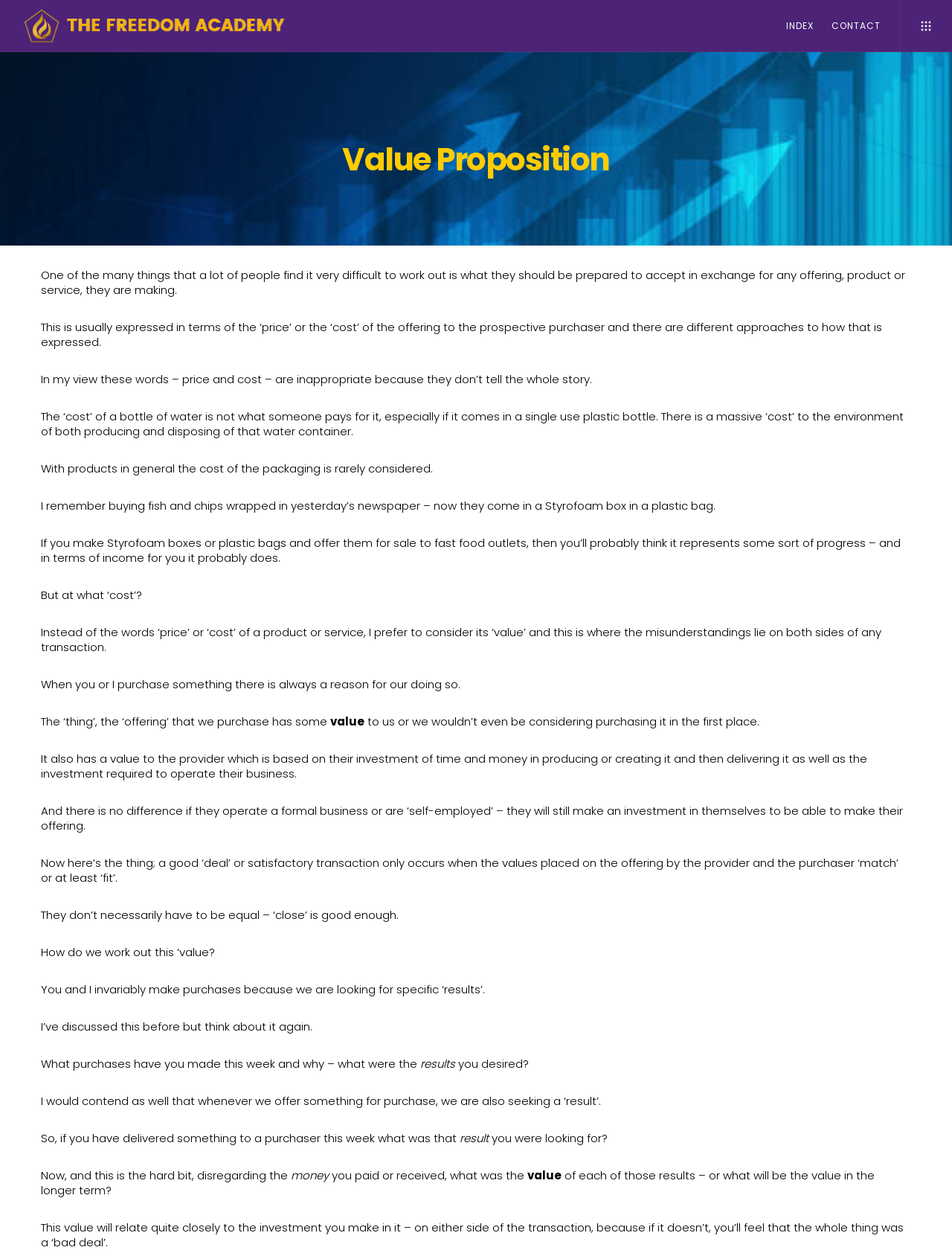Explain the webpage's design and content in an elaborate manner.

The webpage is focused on the concept of "Value Proposition" and its significance in transactions. At the top-left corner, there is a link to "The Freedom Letterr" accompanied by an image with the same name. On the top-right corner, there are two more links, one to "INDEX" and another to "CONTACT". 

Below the links, there is a heading "Value Proposition" followed by a series of paragraphs discussing the importance of understanding the value of a product or service in a transaction. The text explains that the words "price" and "cost" are inadequate to describe the true value of an offering, as they do not consider the environmental and social impacts. Instead, the author suggests considering the "value" of a product or service, which encompasses the benefits it provides to both the provider and the purchaser.

The text is divided into several paragraphs, each exploring a different aspect of value proposition. The author argues that a good transaction occurs when the values placed on the offering by the provider and the purchaser match or fit. The text also discusses how to determine the value of a product or service, suggesting that it is related to the specific results or benefits it provides.

Throughout the webpage, there are no images other than the one accompanying the "The Freedom Letterr" link at the top. The layout is clean, with a clear hierarchy of headings and paragraphs, making it easy to follow the author's argument.